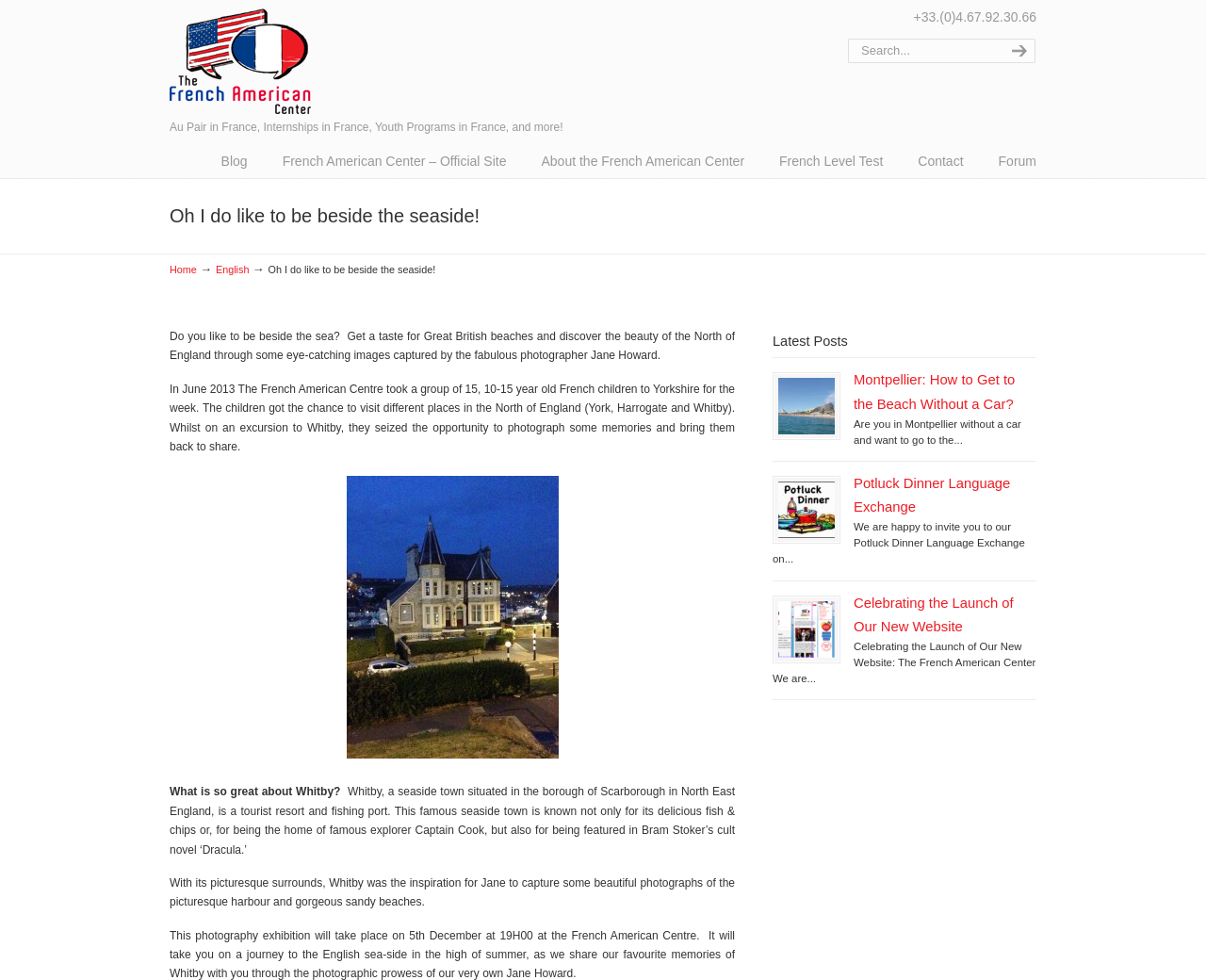What is the phone number of the French American Center?
Using the information from the image, provide a comprehensive answer to the question.

The answer can be found in the top-right corner of the webpage, where the contact information is displayed.